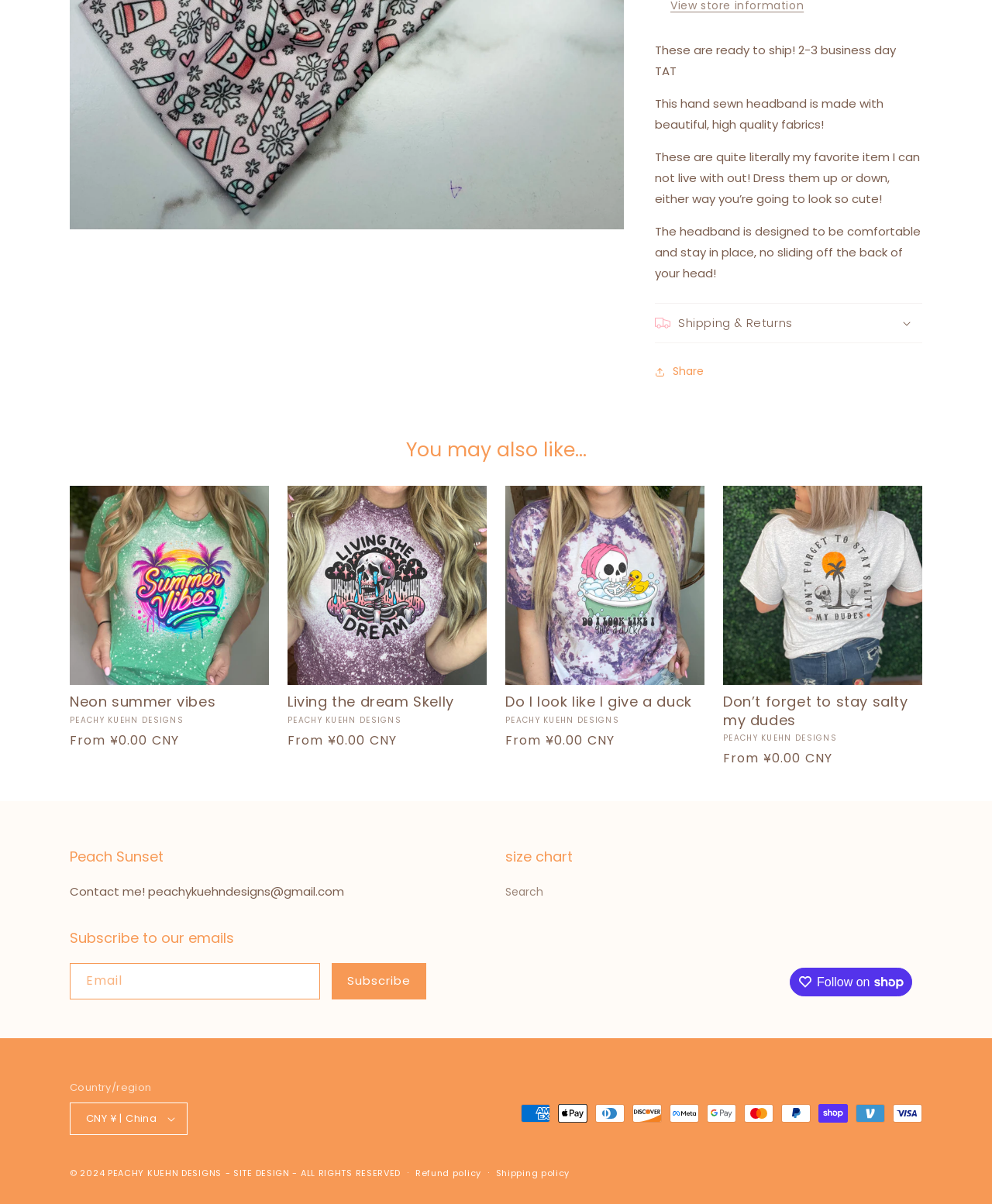Using the provided element description: "Subscribe", identify the bounding box coordinates. The coordinates should be four floats between 0 and 1 in the order [left, top, right, bottom].

None